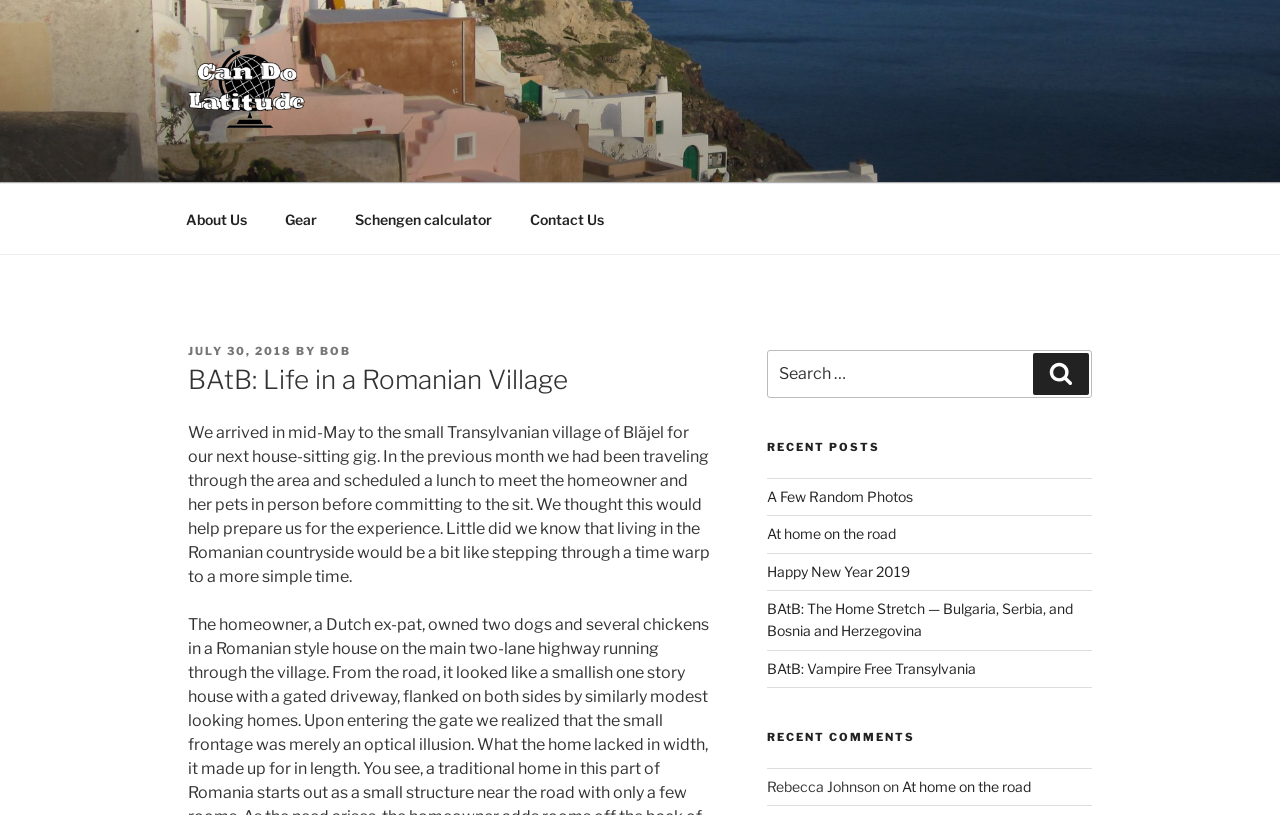Determine the bounding box coordinates of the region that needs to be clicked to achieve the task: "Read the article by Ava Graham".

None